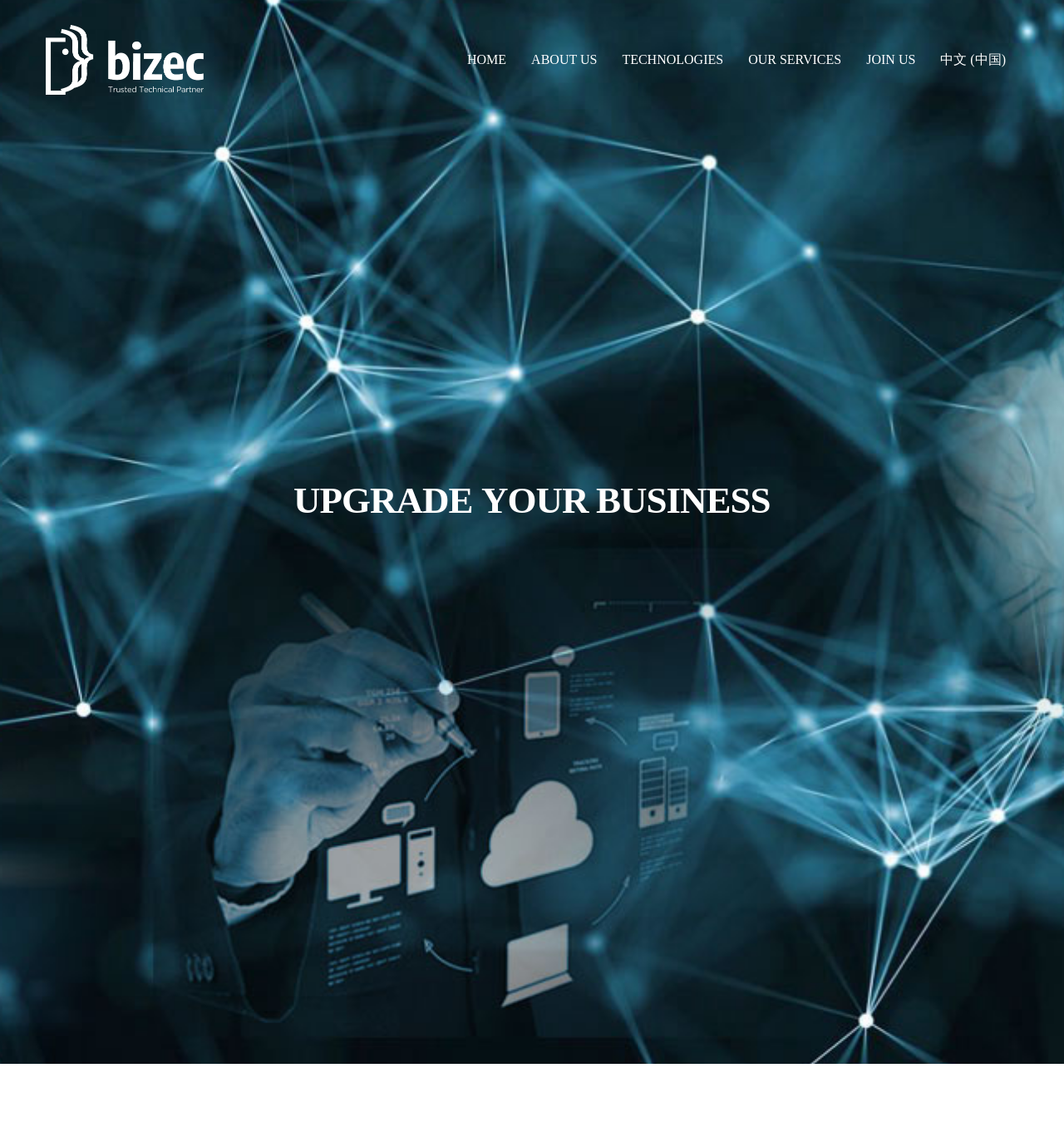What is the name of the company?
We need a detailed and meticulous answer to the question.

The name of the company can be found in the top-left corner of the webpage, where the logo is located. The logo is an image with the text 'BIZEC'.